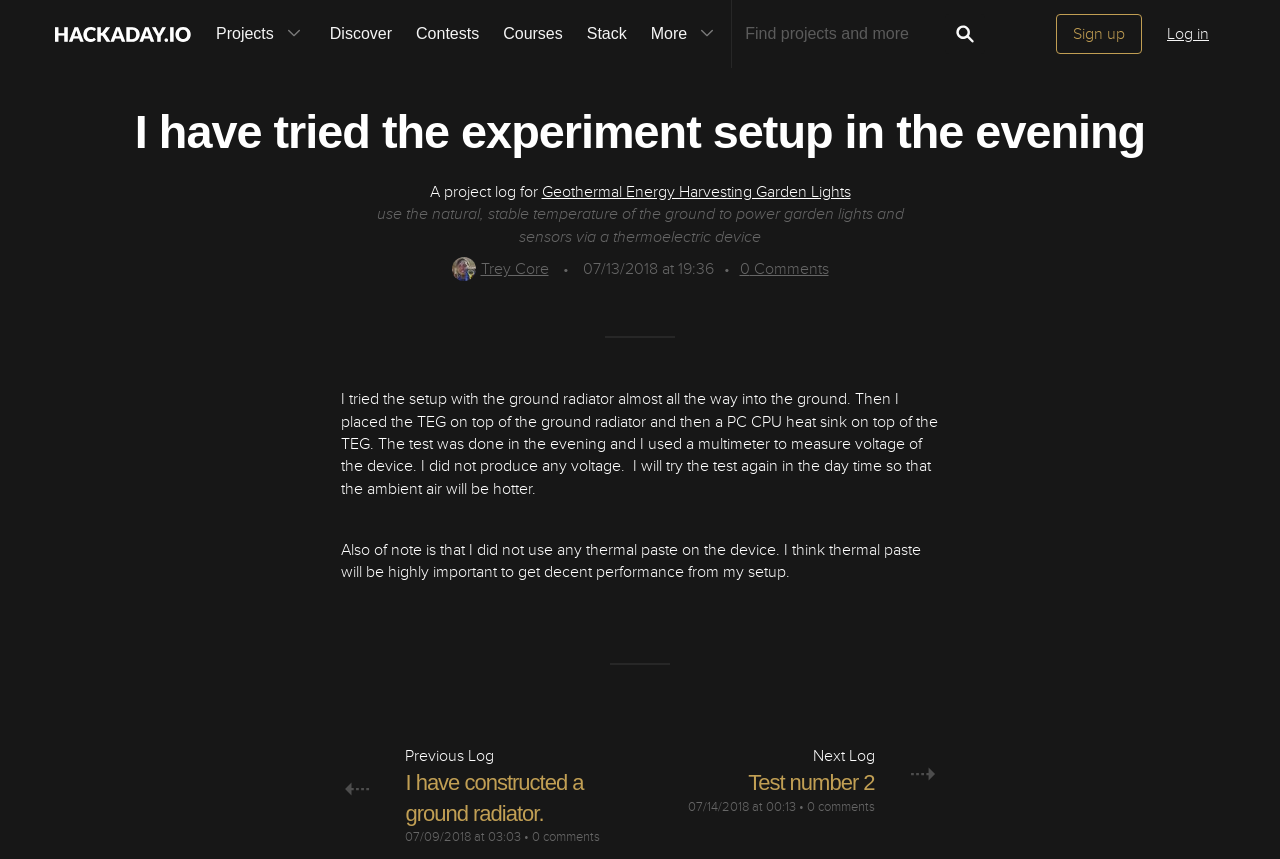Identify the bounding box coordinates for the UI element described as follows: "parent_node: Next Log". Ensure the coordinates are four float numbers between 0 and 1, formatted as [left, top, right, bottom].

[0.683, 0.883, 0.733, 0.936]